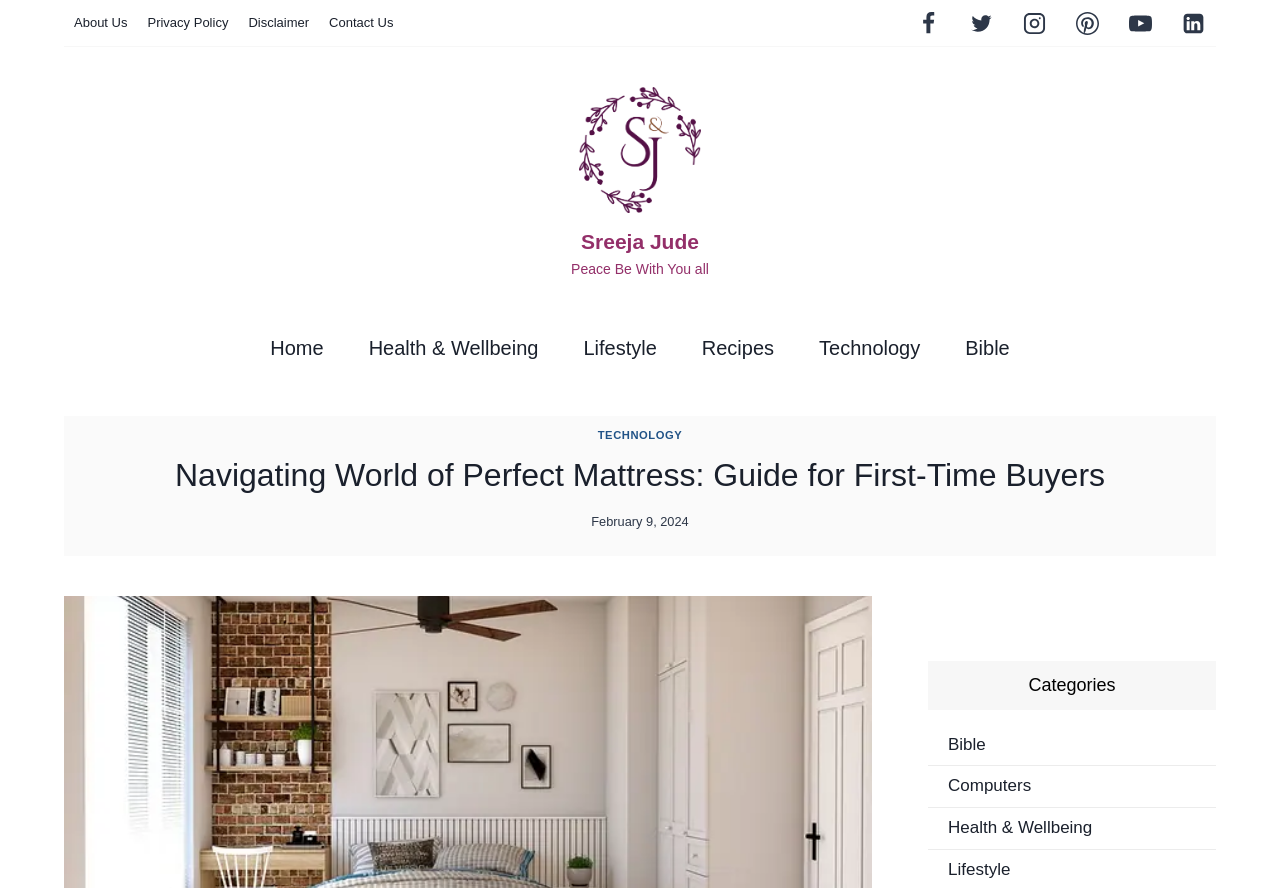Give a one-word or short-phrase answer to the following question: 
What are the categories listed?

Bible, Computers, Health & Wellbeing, Lifestyle